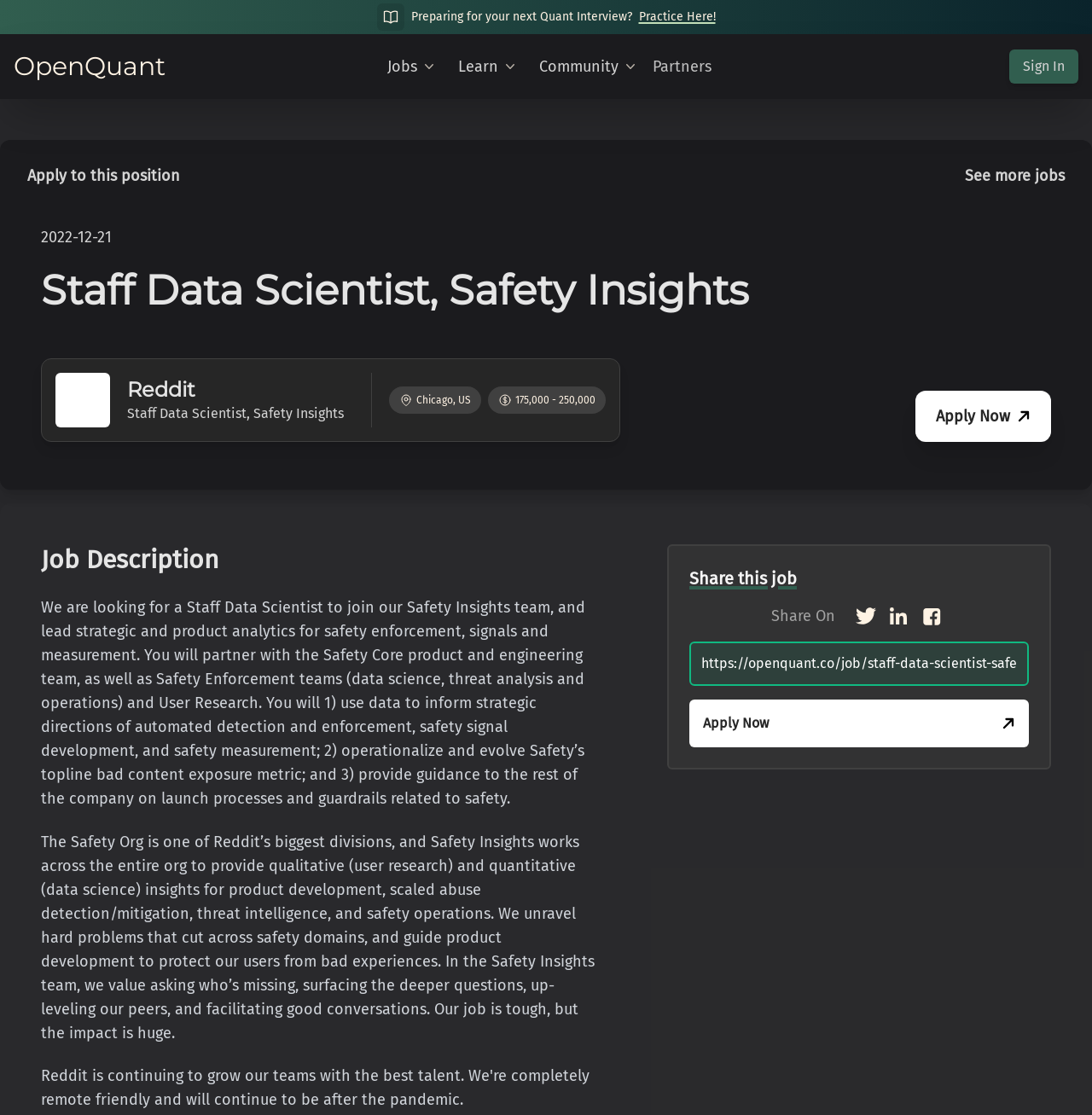What is the job title of the position?
Answer briefly with a single word or phrase based on the image.

Staff Data Scientist